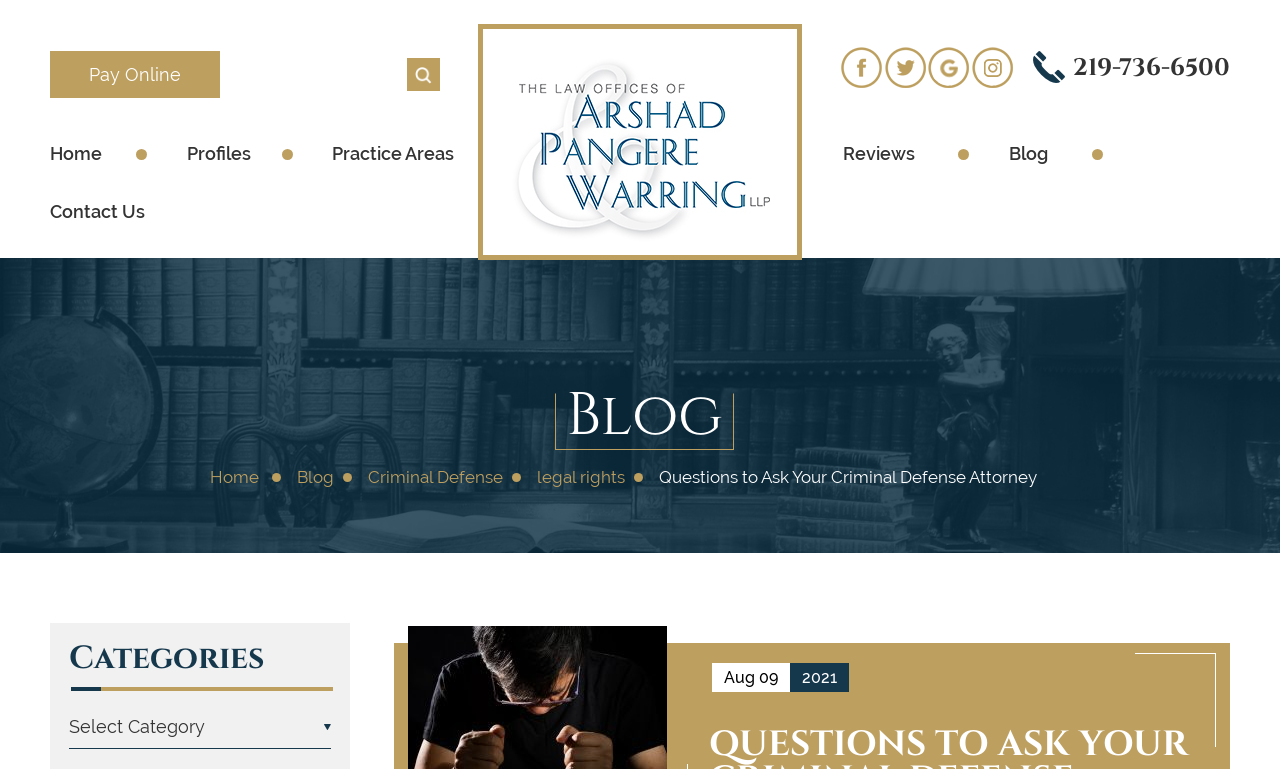What type of law does the website focus on?
Answer the question with a detailed and thorough explanation.

The website focuses on criminal defense law, as indicated by the link element with the text 'Criminal Defense' and the overall content of the webpage, which discusses questions to ask a criminal defense attorney.